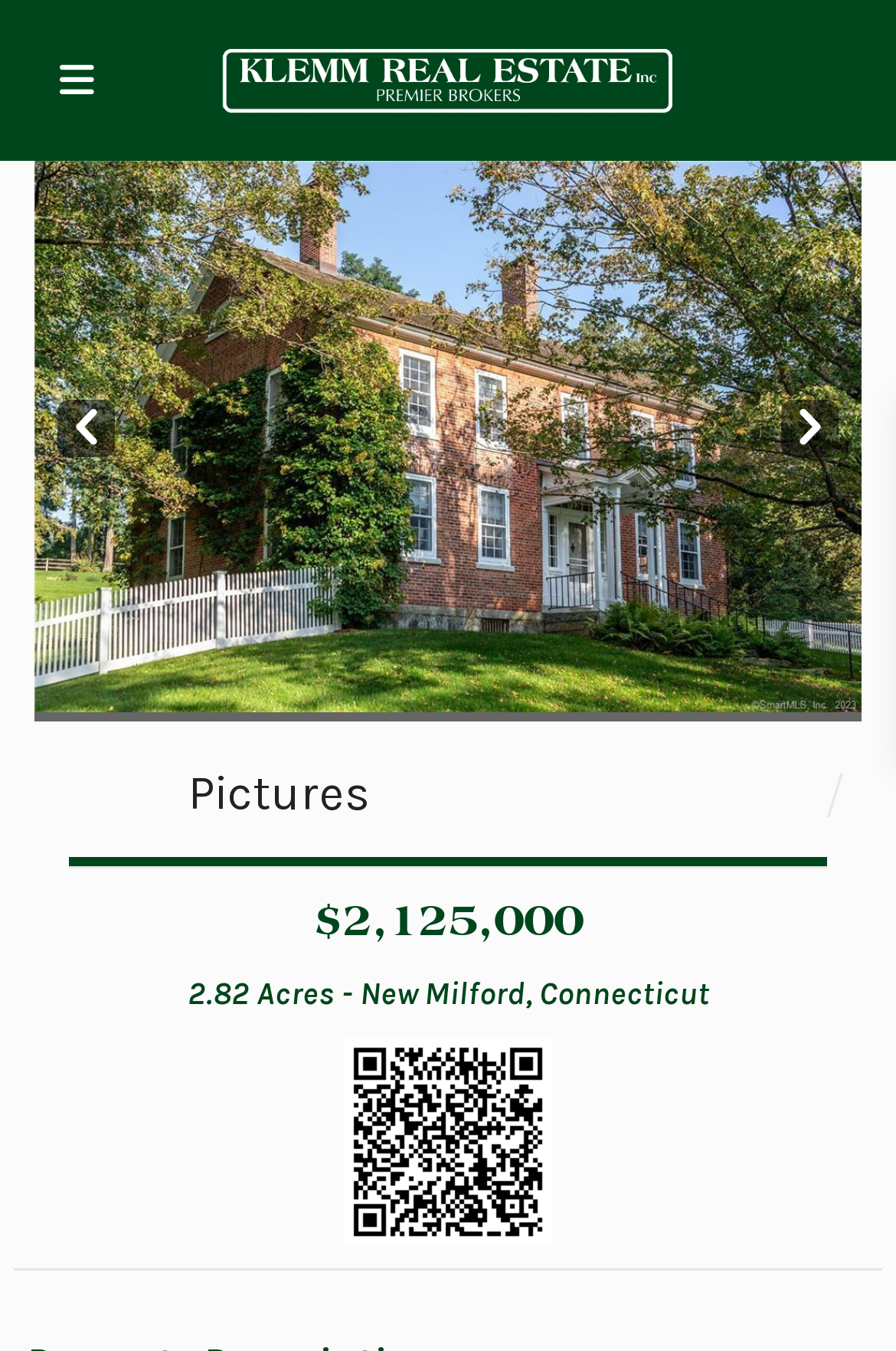Give a one-word or short phrase answer to the question: 
What is the location of the property?

New Milford, Connecticut